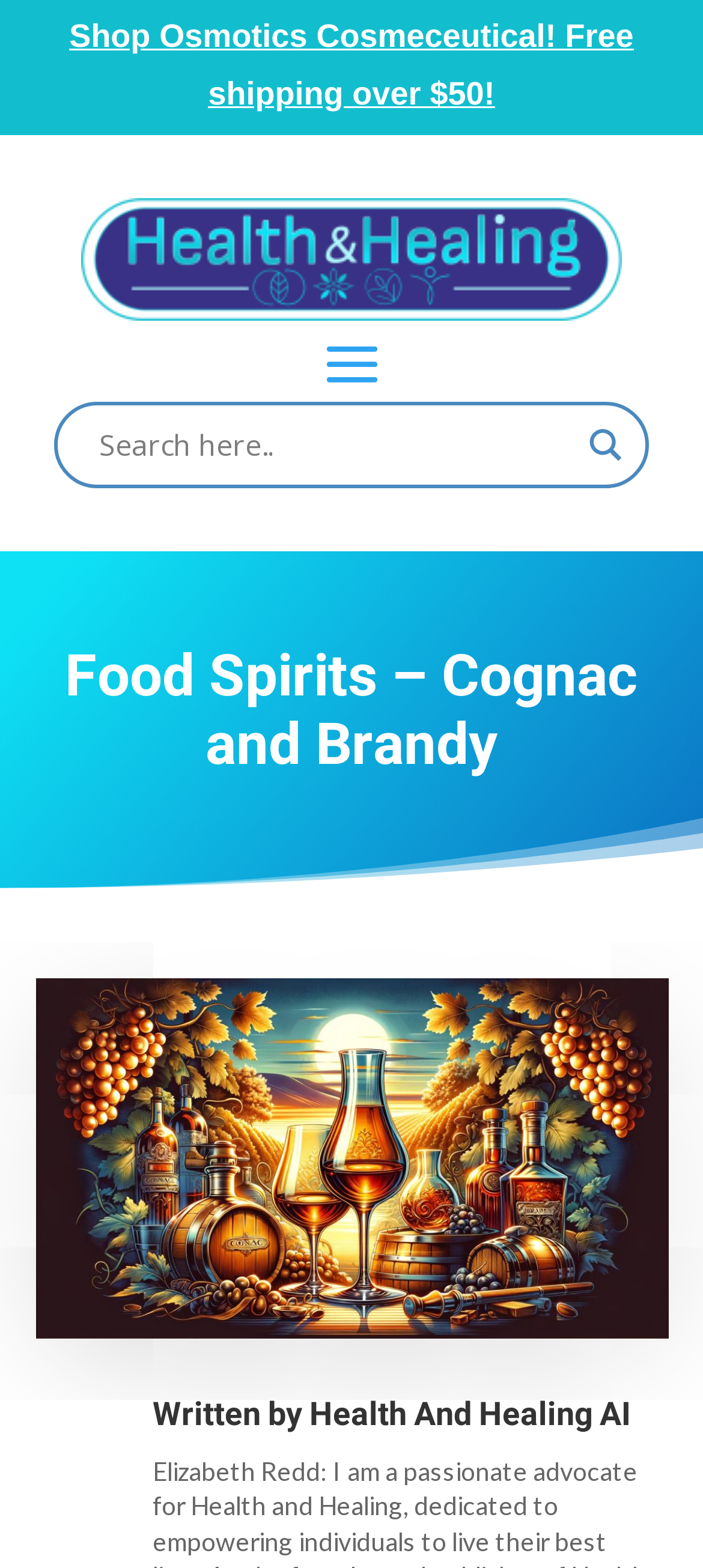What is the function of the magnifier button?
Please provide a comprehensive answer based on the contents of the image.

The magnifier button is located next to the search input box and is likely used to submit the search query. When clicked, it will search the website for the entered keywords.